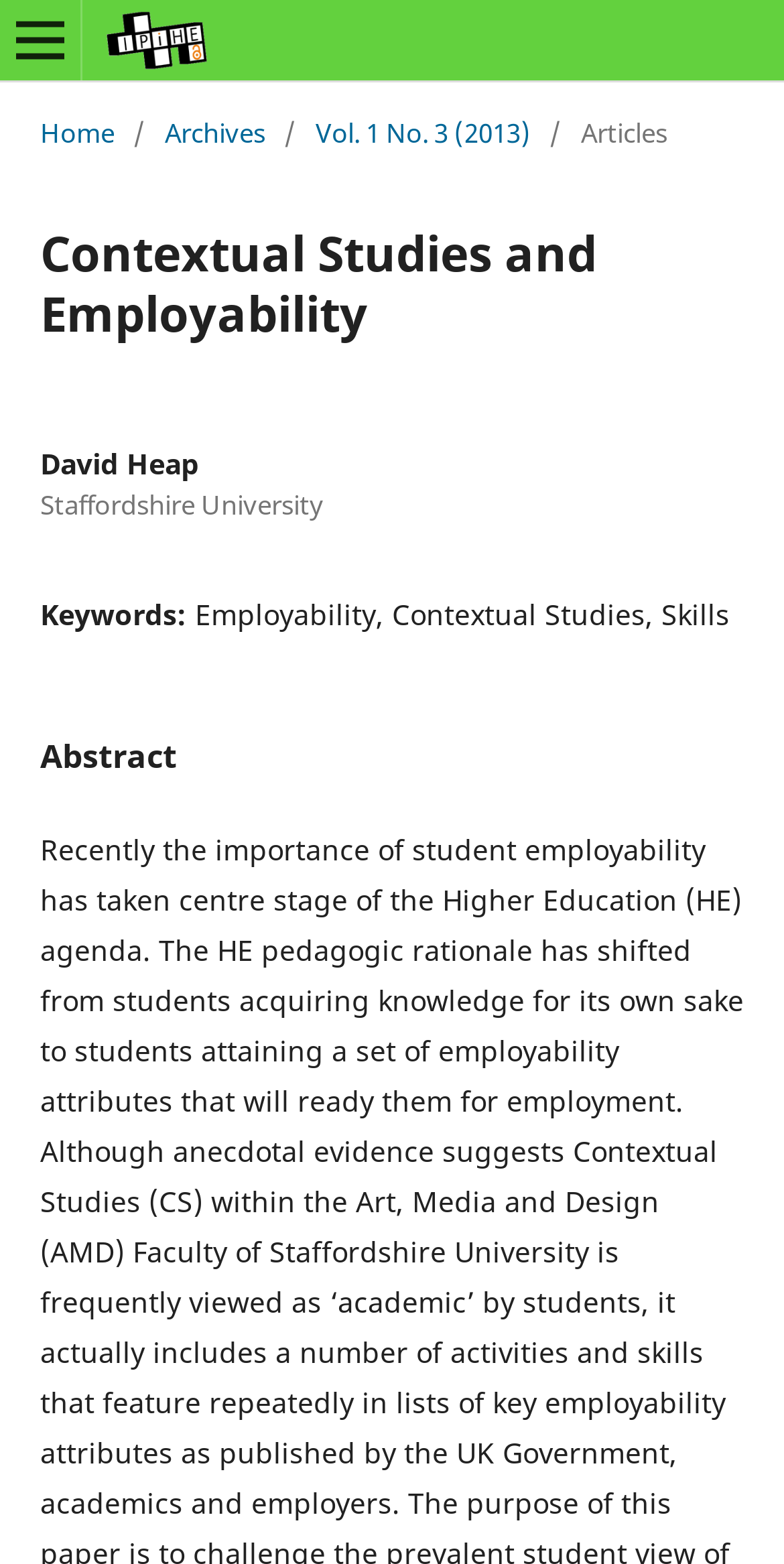Find the bounding box coordinates for the HTML element described in this sentence: "Open Menu". Provide the coordinates as four float numbers between 0 and 1, in the format [left, top, right, bottom].

[0.0, 0.0, 0.103, 0.051]